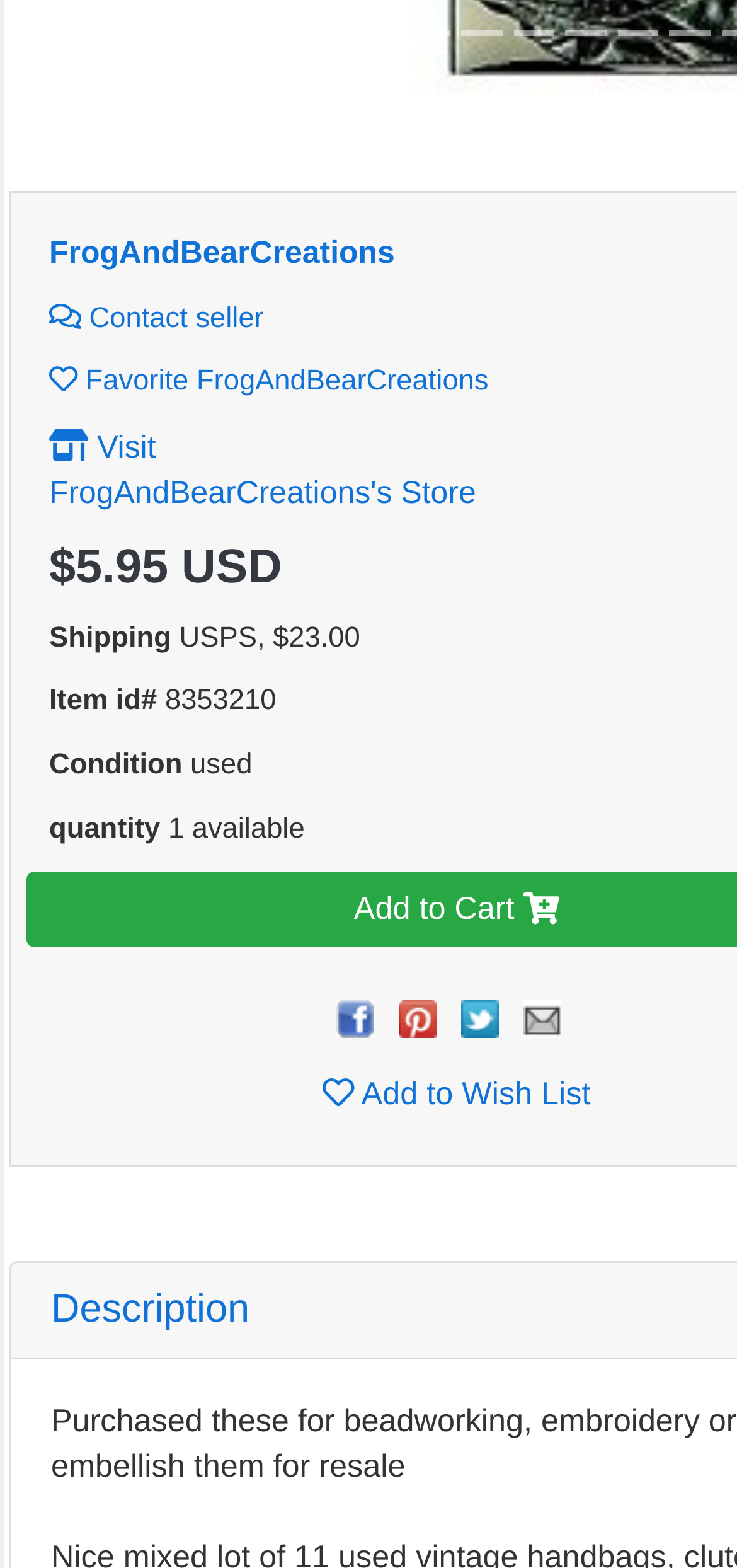Answer the question below using just one word or a short phrase: 
What can be done with the seller?

Contact